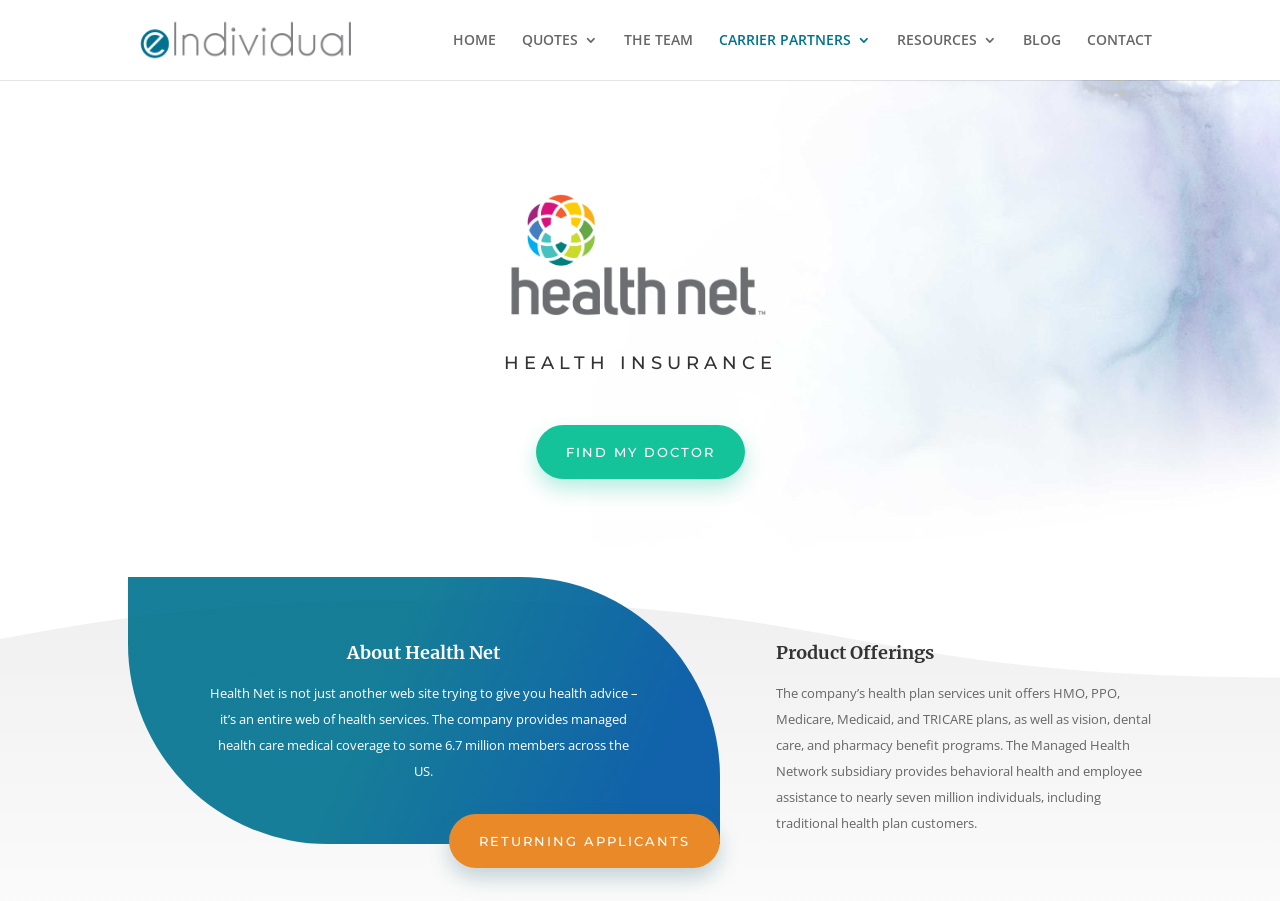Please find the bounding box coordinates of the clickable region needed to complete the following instruction: "learn about health net". The bounding box coordinates must consist of four float numbers between 0 and 1, i.e., [left, top, right, bottom].

[0.162, 0.707, 0.5, 0.754]